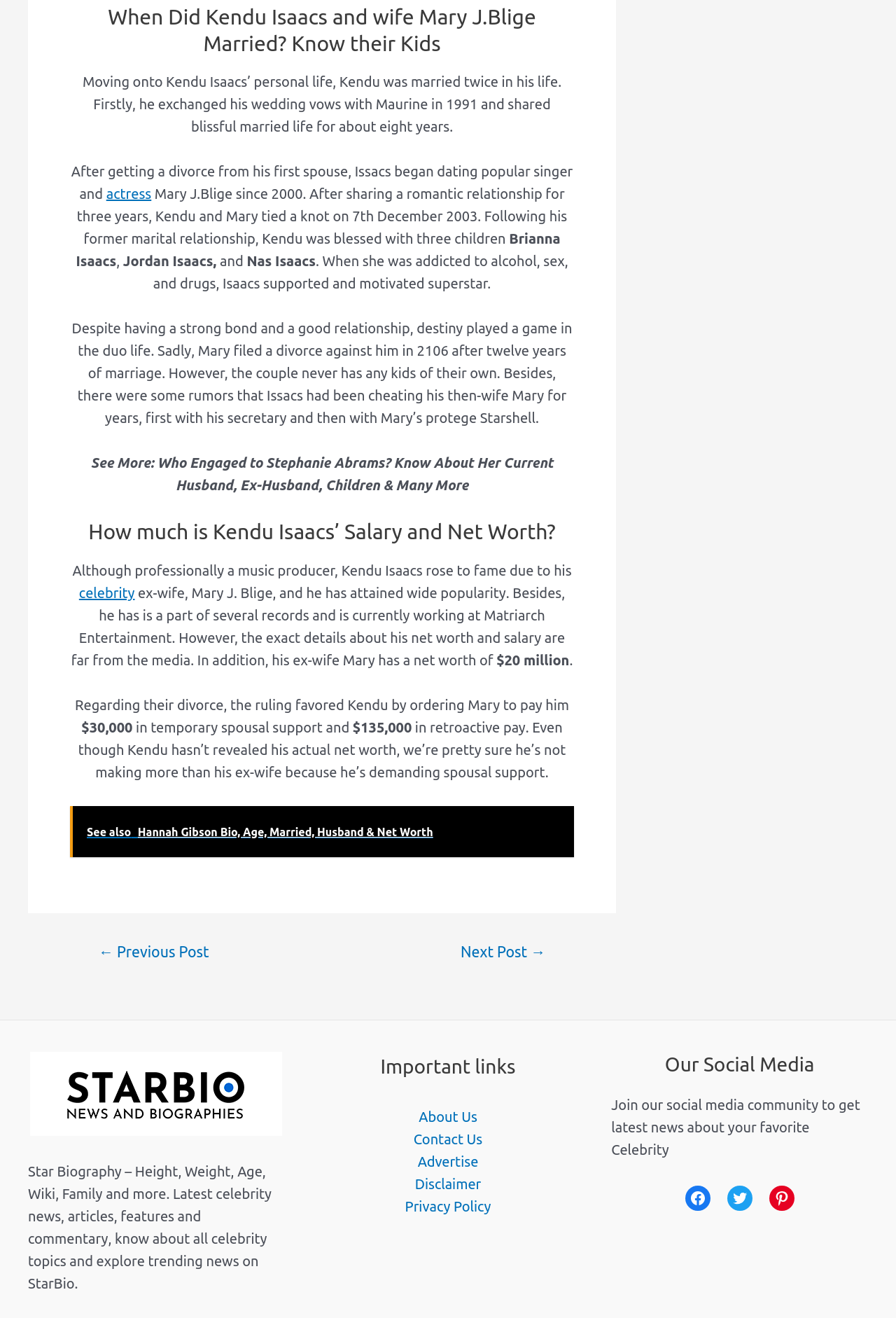Answer the question briefly using a single word or phrase: 
What is the name of the entertainment company where Kendu Isaacs works?

Matriarch Entertainment